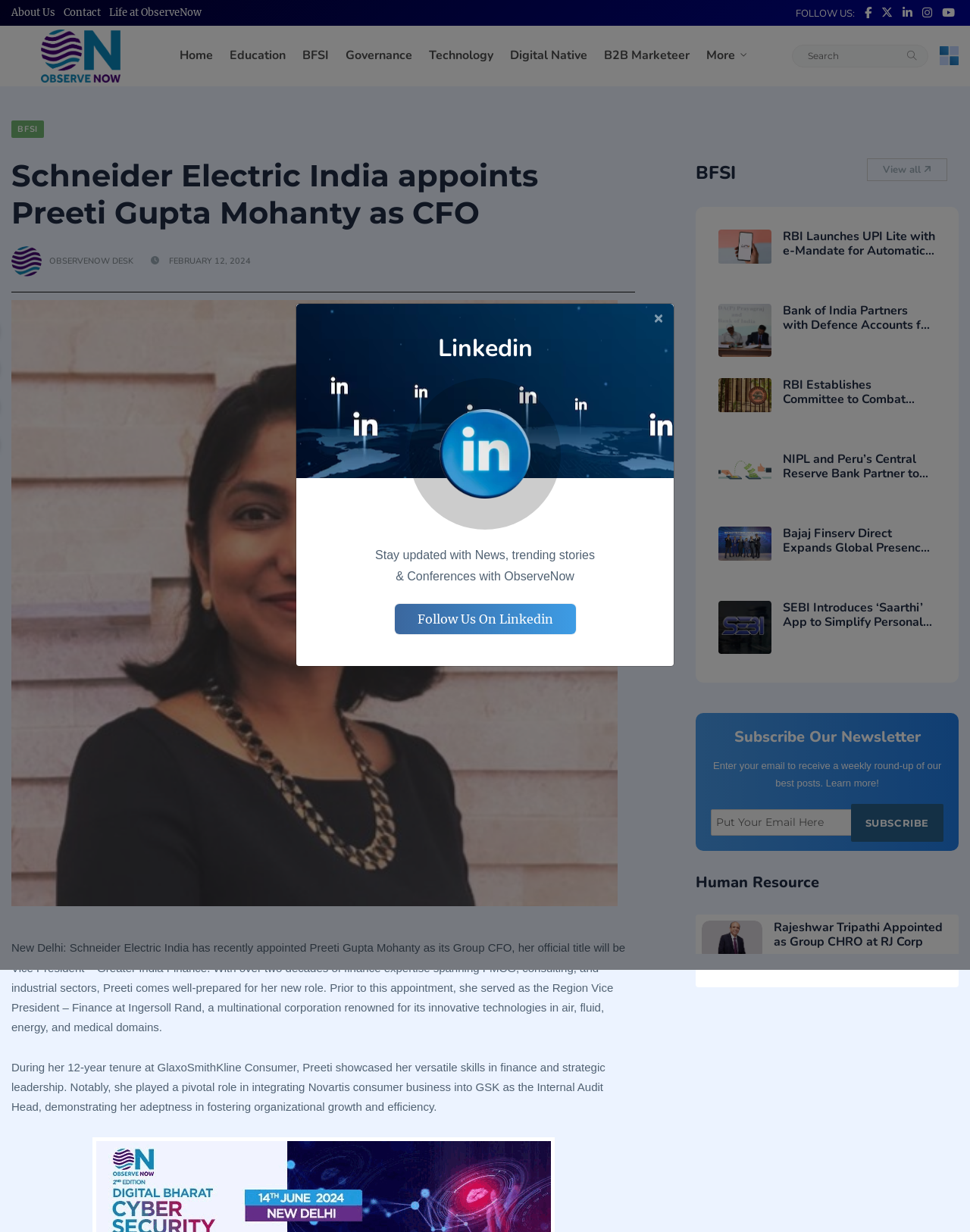What is the name of the company where Preeti Gupta Mohanty worked before?
Based on the visual details in the image, please answer the question thoroughly.

According to the webpage content, Preeti Gupta Mohanty served as the Region Vice President – Finance at Ingersoll Rand, a multinational corporation, before her appointment as the Group CFO of Schneider Electric India.